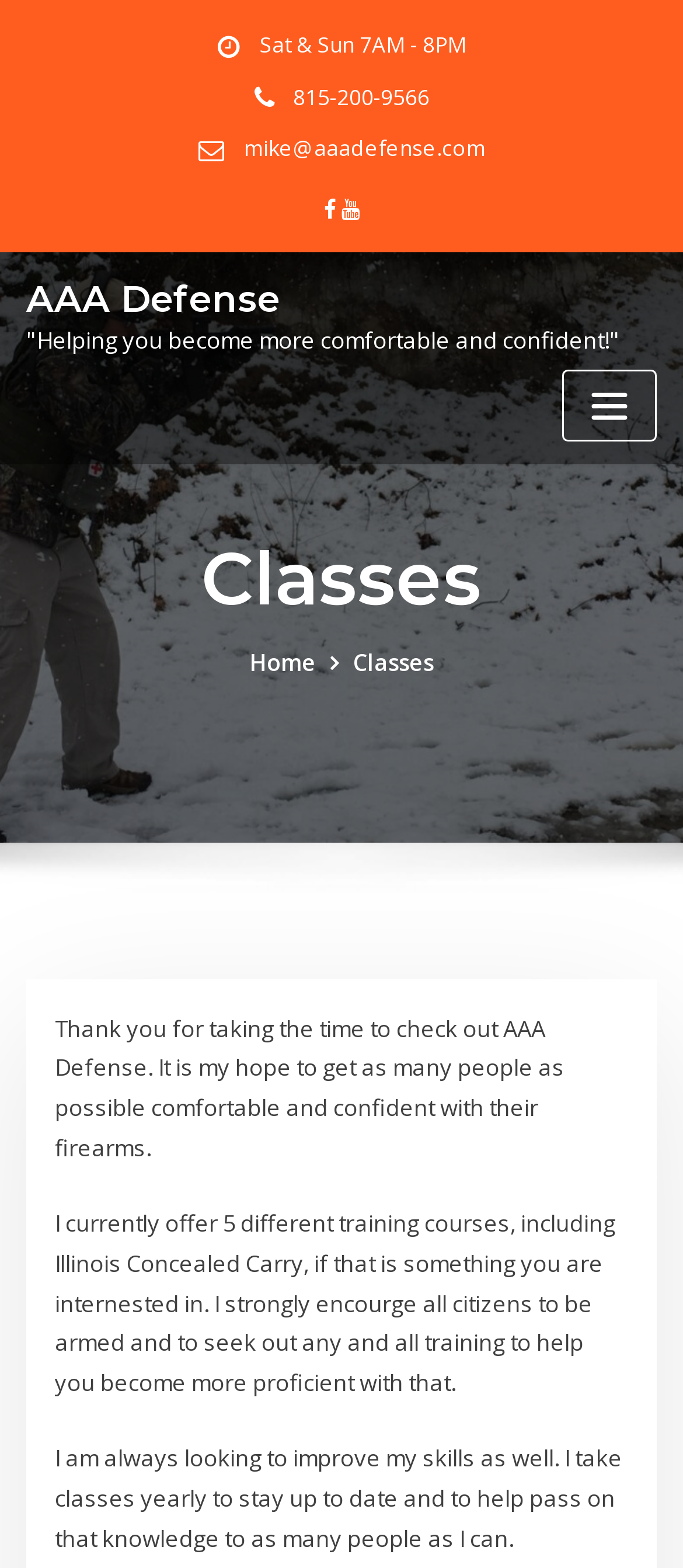Give a detailed account of the webpage, highlighting key information.

The webpage is about AAA Defense, a company that offers training courses to help people become more comfortable and confident with their firearms. At the top left of the page, there is a heading with the company name "AAA Defense" and a tagline "Helping you become more comfortable and confident!".

Below the heading, there are three links: "Sat & Sun 7AM - 8PM", "815-200-9566", and "mike@aaadefense.com", which are likely the company's operating hours, phone number, and email address, respectively. These links are positioned horizontally, with the phone number in the middle.

To the right of these links, there are two social media icons, represented by "\uf09a" and "\uf167", which are likely Facebook and Twitter icons, respectively.

Further down the page, there is a button labeled "Toggle navigation" on the top right corner. Below this button, there is a heading "Classes" that indicates the start of a new section.

The main content of the page is divided into three paragraphs. The first paragraph welcomes visitors to AAA Defense and expresses the company's hope to get as many people as possible comfortable and confident with their firearms. The second paragraph describes the five different training courses offered, including Illinois Concealed Carry, and encourages citizens to be armed and seek out training. The third paragraph mentions the company's commitment to improving its skills and staying up to date with the latest knowledge.

There are four links on the page, including "Home" at the top, and three links at the top left corner. There are no images on the page.